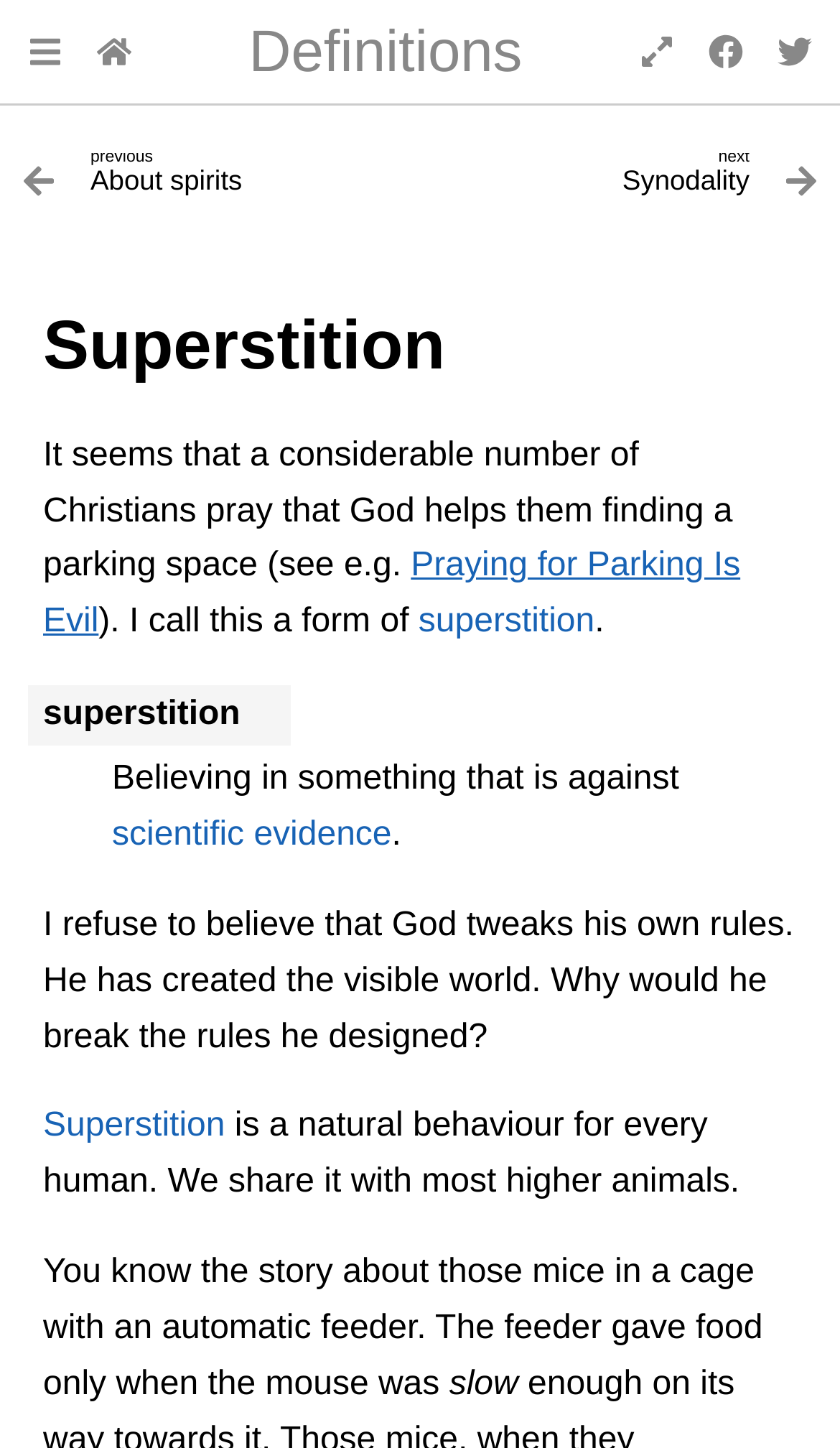Given the element description, predict the bounding box coordinates in the format (top-left x, top-left y, bottom-right x, bottom-right y), using floating point numbers between 0 and 1: scientific evidence

[0.133, 0.564, 0.466, 0.589]